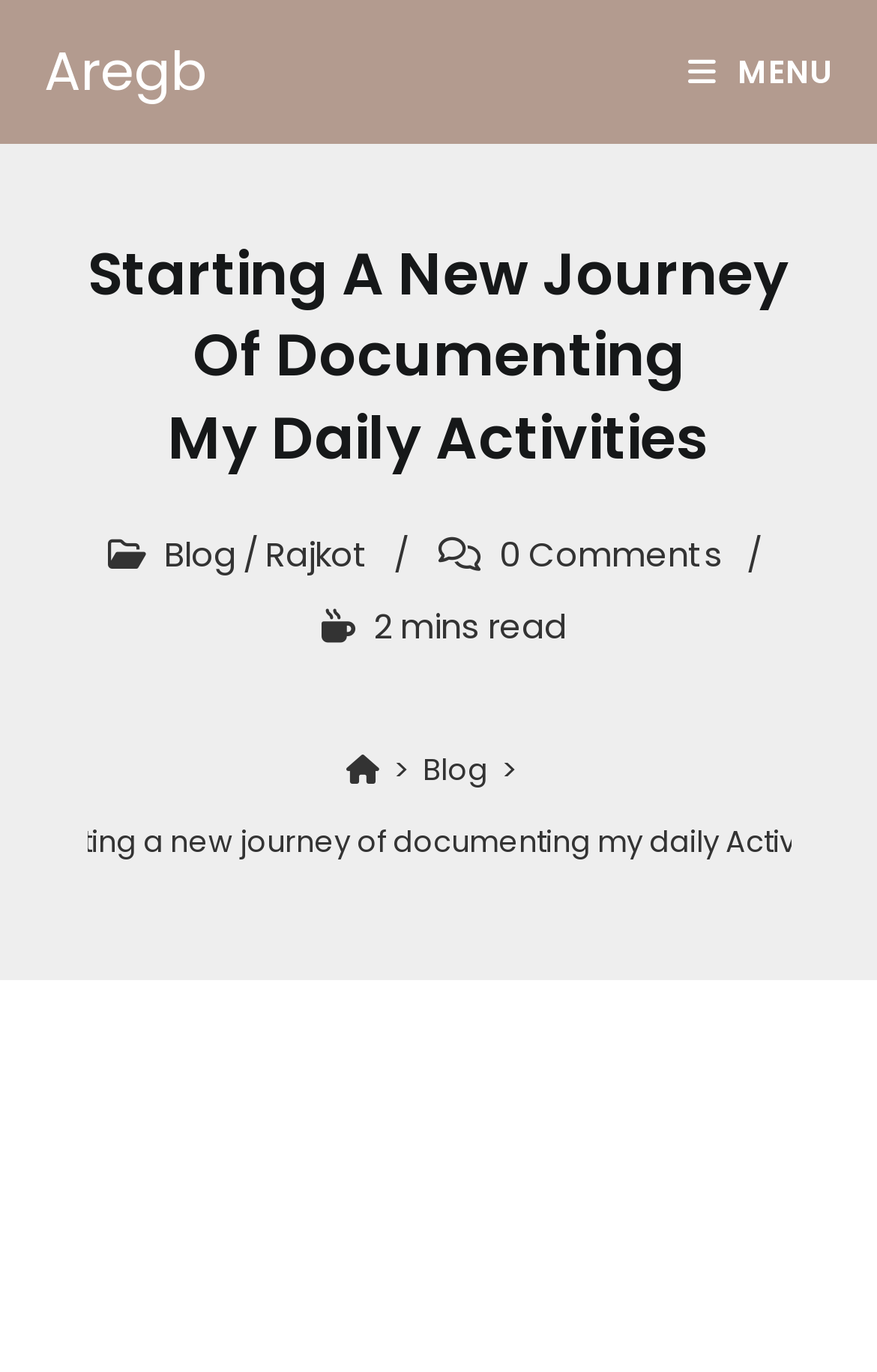Please determine the bounding box coordinates for the element that should be clicked to follow these instructions: "Go to the 'Home' page".

[0.395, 0.546, 0.433, 0.577]